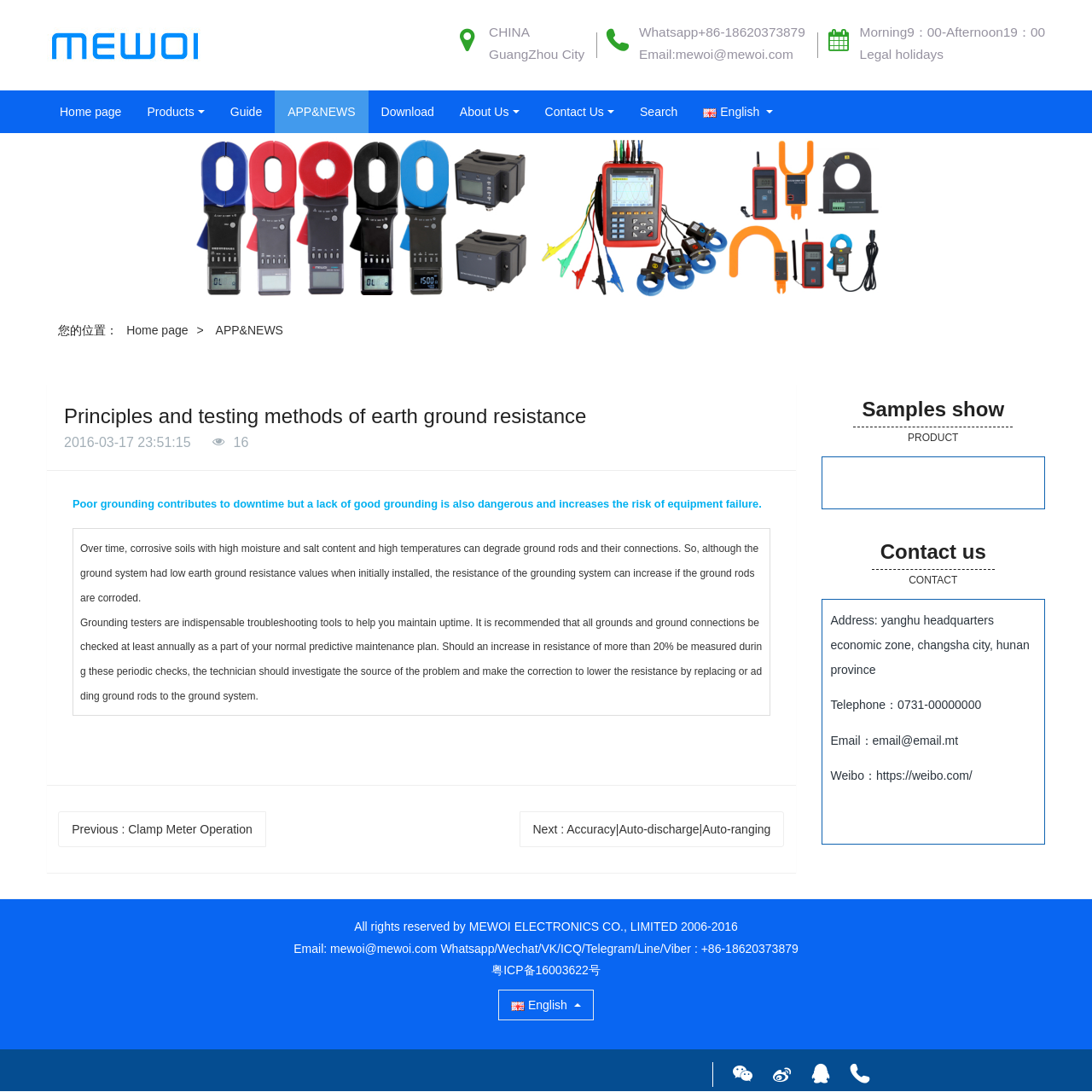Using the webpage screenshot, locate the HTML element that fits the following description and provide its bounding box: "Home page".

[0.043, 0.083, 0.123, 0.122]